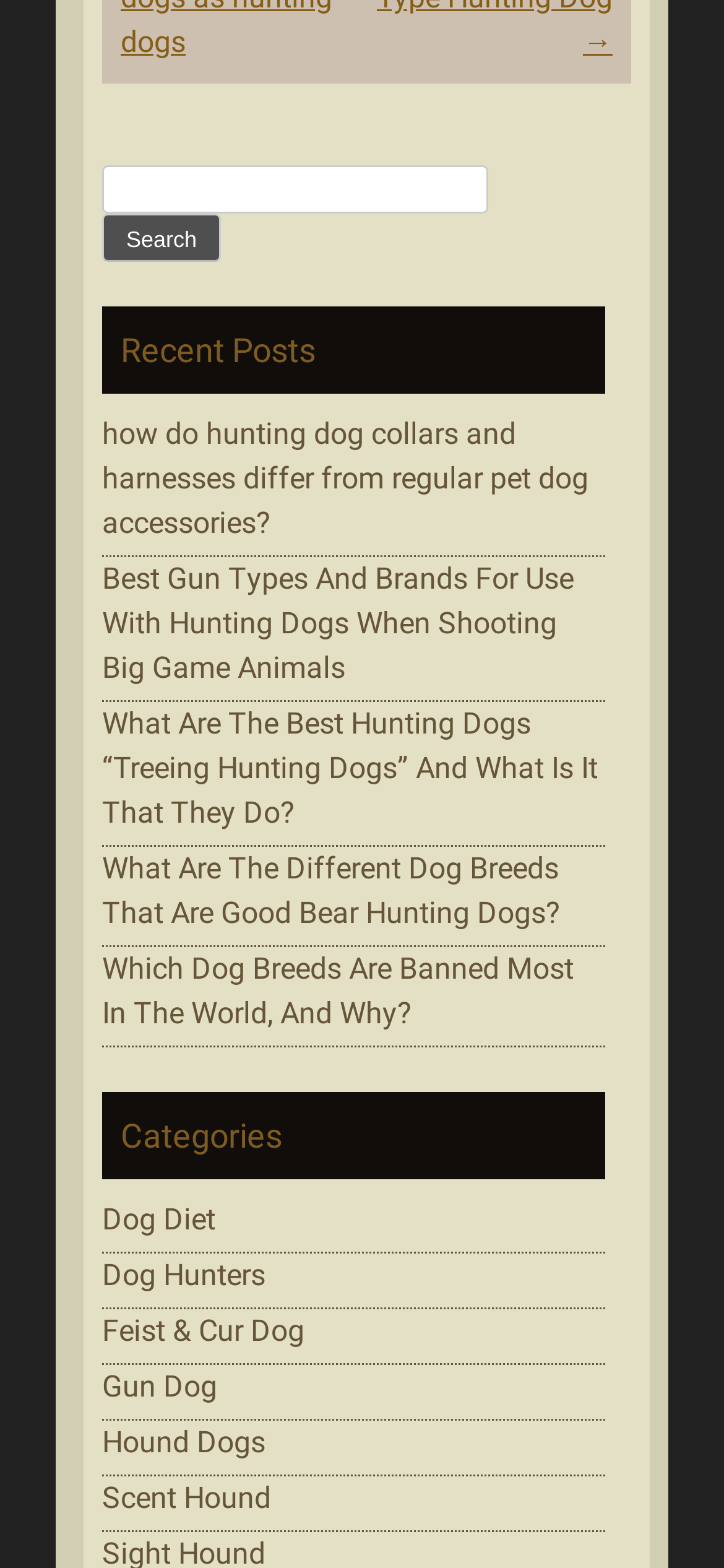Please determine the bounding box of the UI element that matches this description: parent_node: Search for: value="Search". The coordinates should be given as (top-left x, top-left y, bottom-right x, bottom-right y), with all values between 0 and 1.

[0.141, 0.136, 0.305, 0.167]